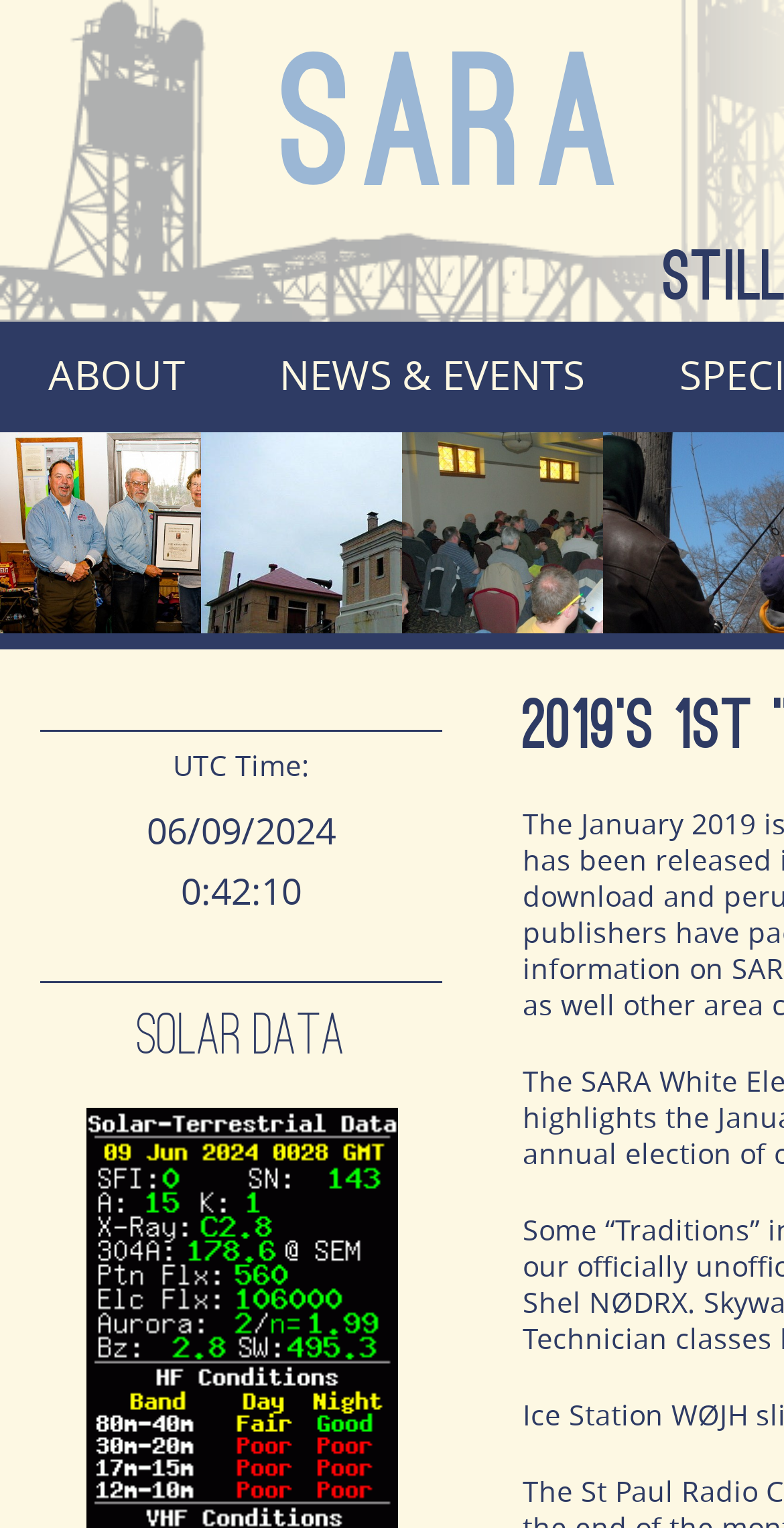What is the current UTC time?
From the details in the image, provide a complete and detailed answer to the question.

I looked for the text elements that display the current UTC time. The 'UTC Time:' label is followed by the date '06/09/2024' and the time '0:42:11'. Therefore, the current UTC time is '06/09/2024 0:42:11'.